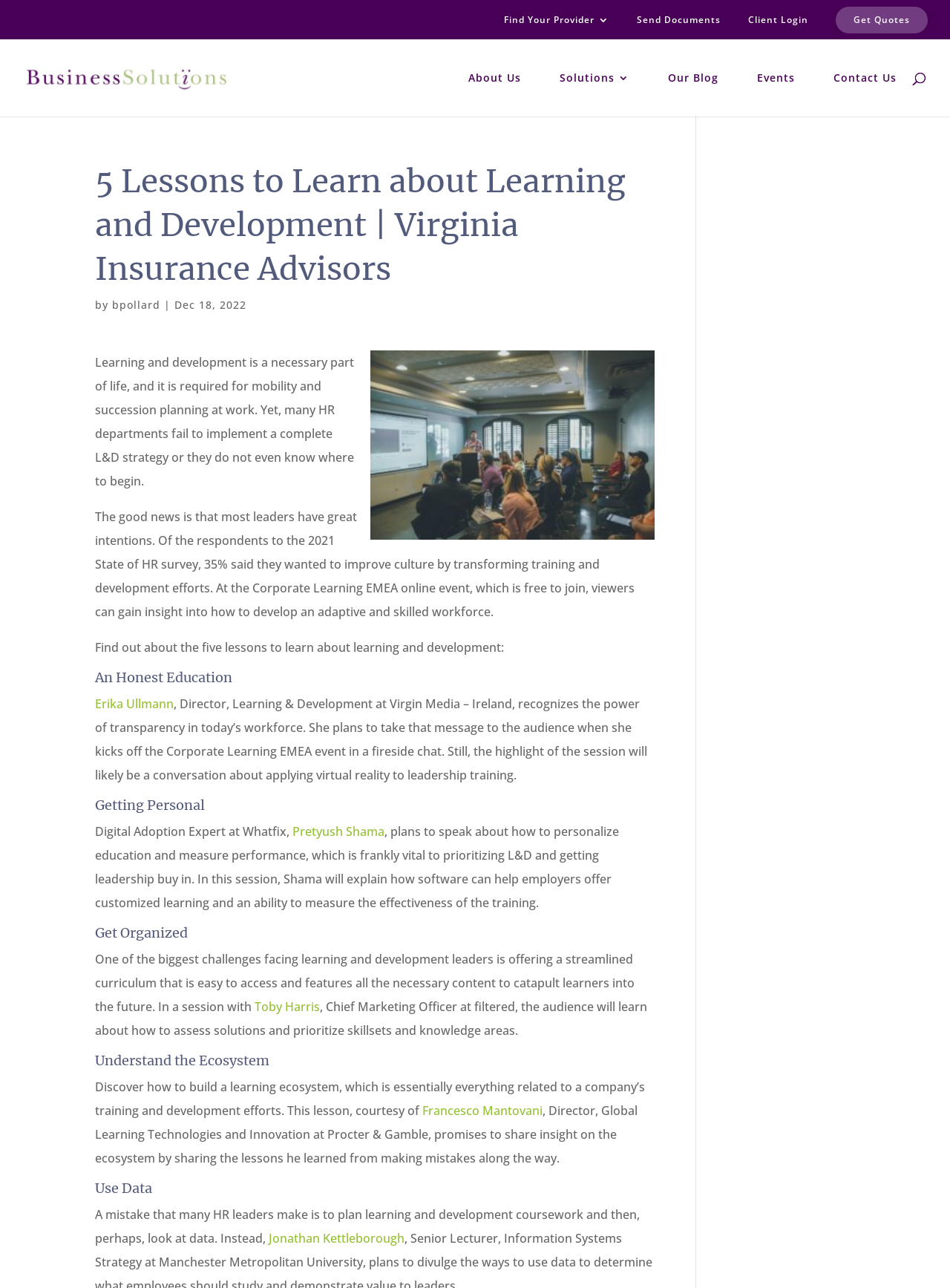Highlight the bounding box coordinates of the element that should be clicked to carry out the following instruction: "Get quotes". The coordinates must be given as four float numbers ranging from 0 to 1, i.e., [left, top, right, bottom].

[0.88, 0.005, 0.977, 0.026]